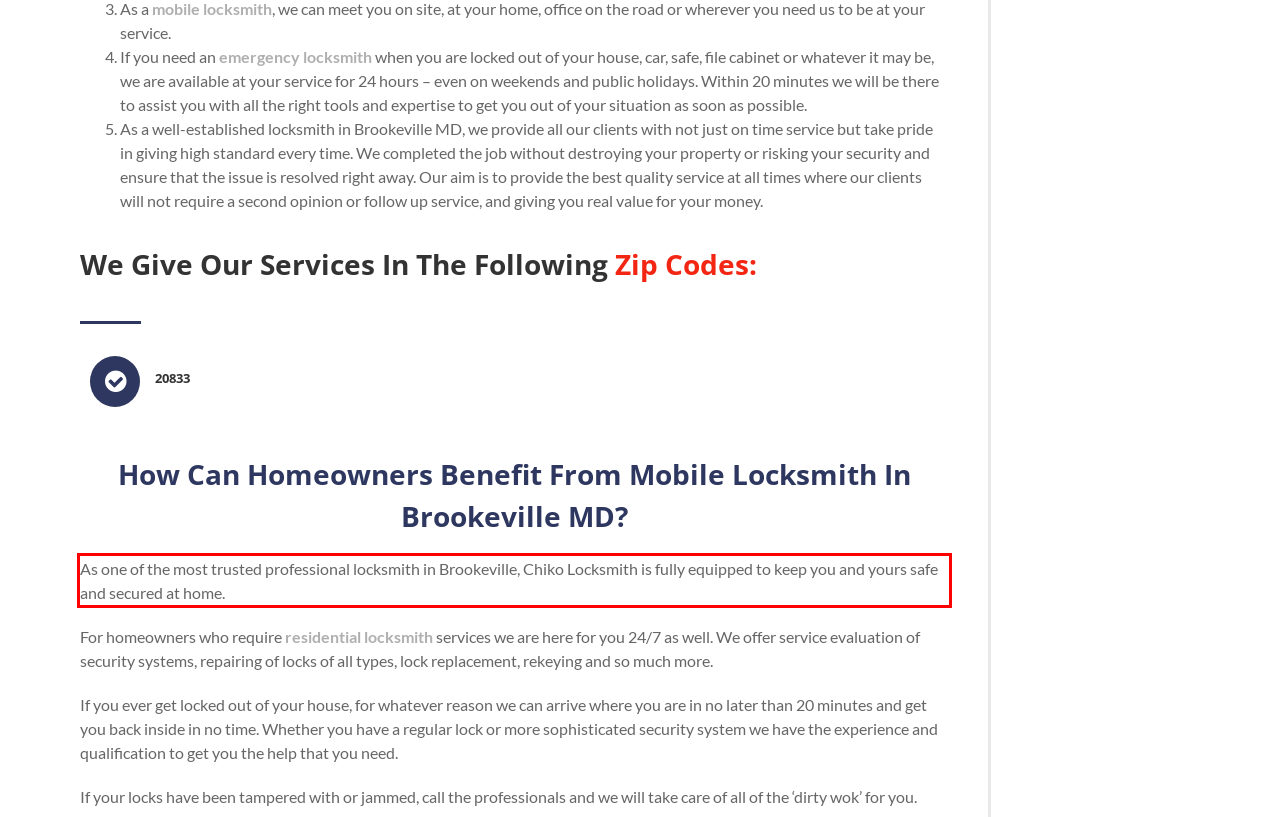The screenshot provided shows a webpage with a red bounding box. Apply OCR to the text within this red bounding box and provide the extracted content.

As one of the most trusted professional locksmith in Brookeville, Chiko Locksmith is fully equipped to keep you and yours safe and secured at home.